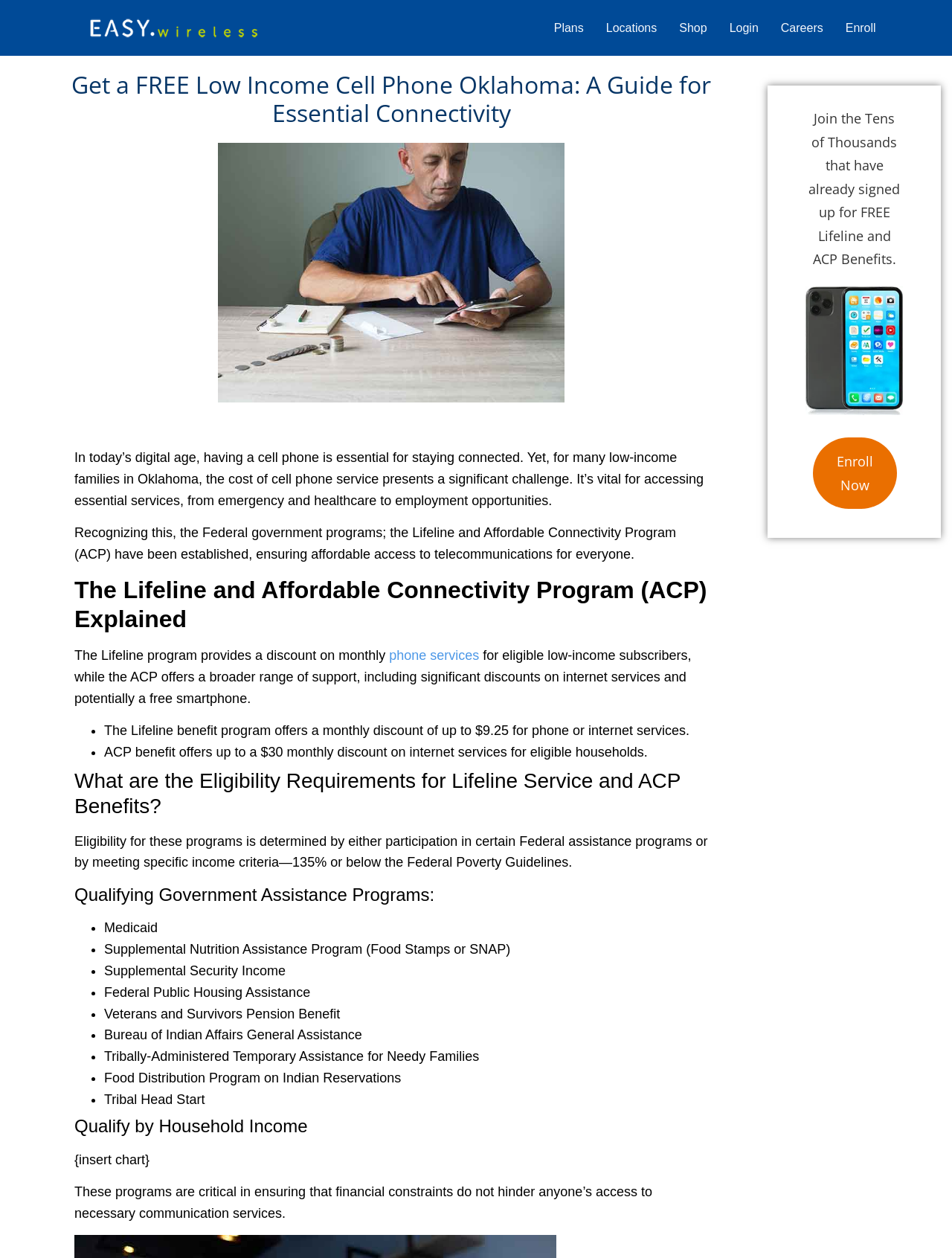What can eligible households receive through the ACP benefit?
Answer the question in as much detail as possible.

Through the ACP benefit, eligible households can receive a free smartphone, in addition to significant discounts on internet services, ensuring they have access to necessary communication services.